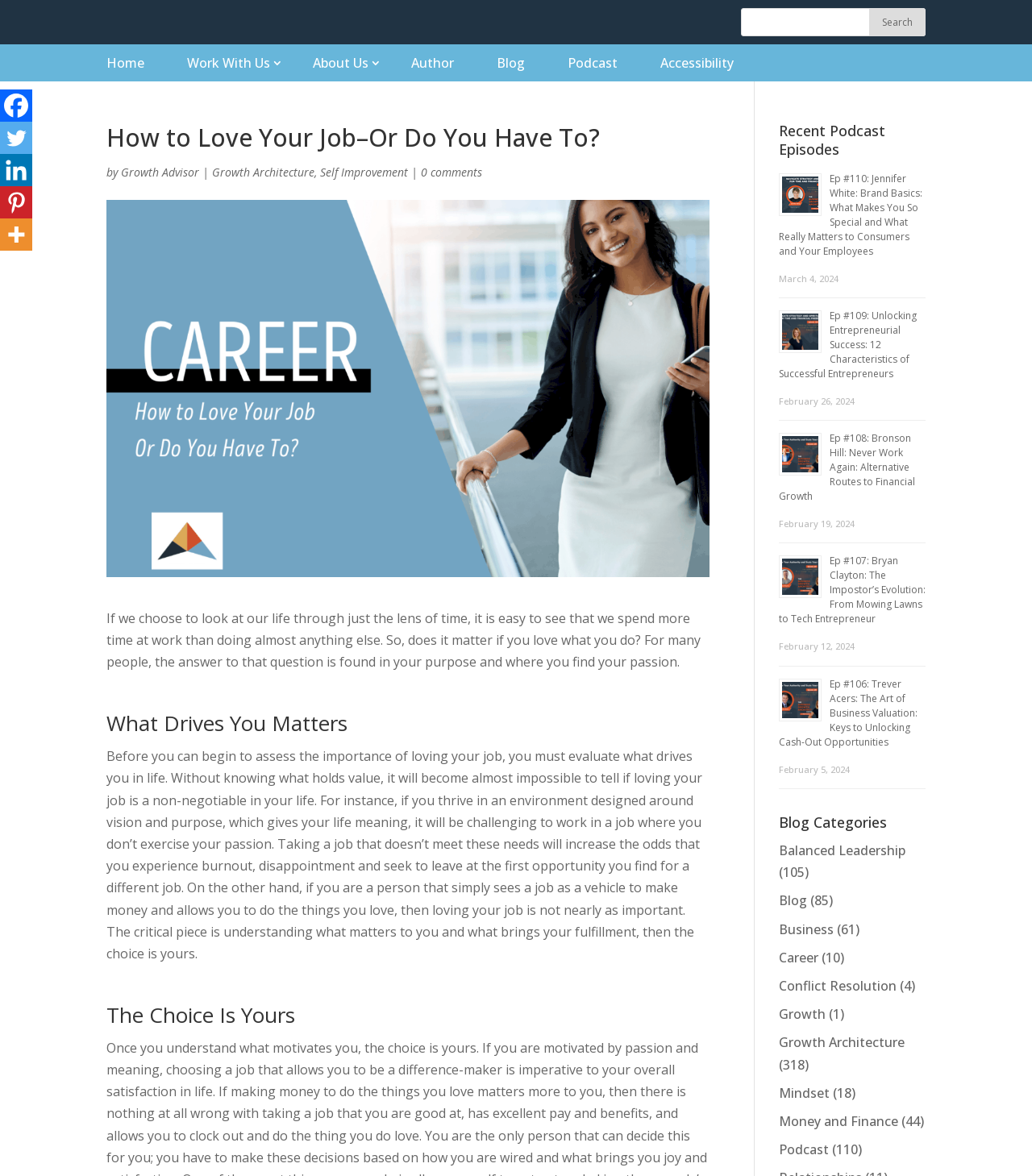What is the date of the most recent podcast episode?
Carefully analyze the image and provide a detailed answer to the question.

The date of the most recent podcast episode can be found by looking at the text next to the first podcast episode image, which is 'March 4, 2024'.